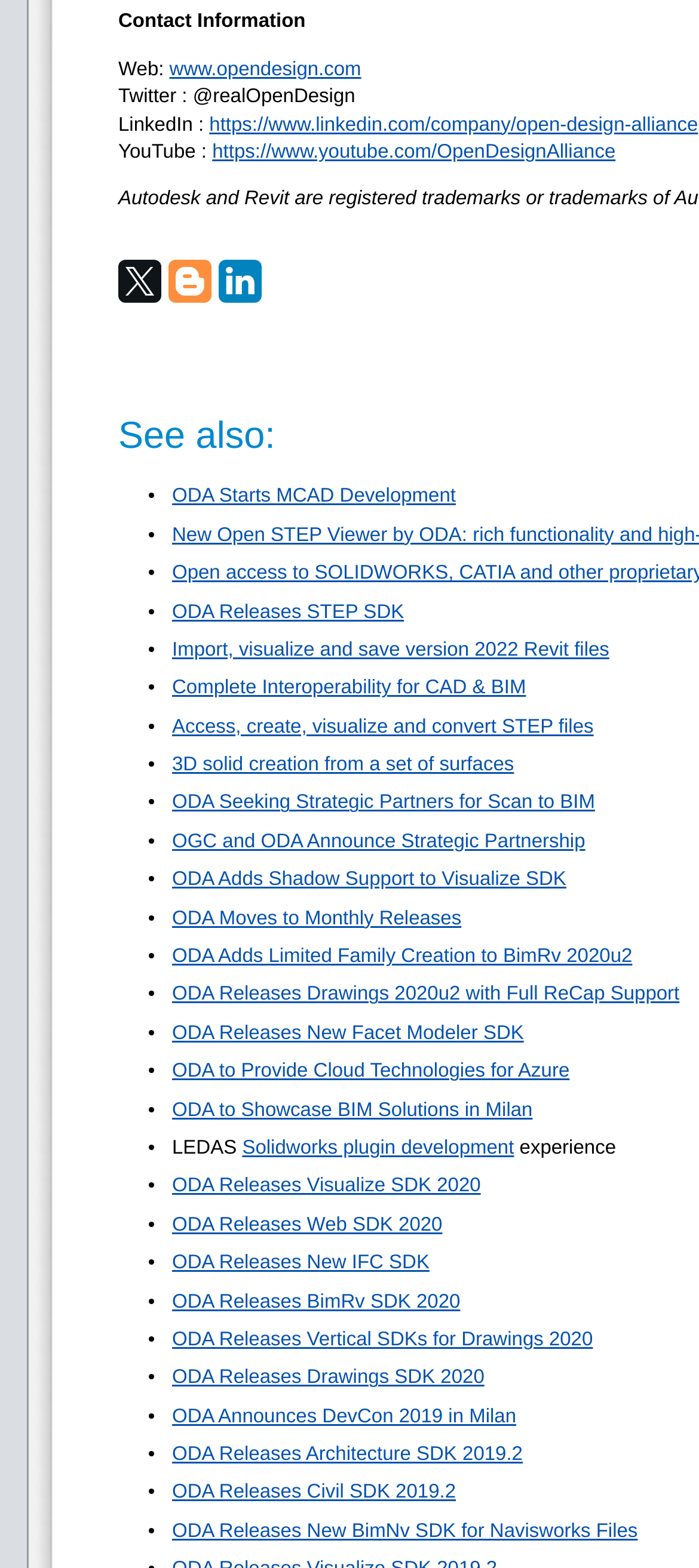How many social media links are listed in the 'Contact Information' section?
Could you please answer the question thoroughly and with as much detail as possible?

The 'Contact Information' section lists four social media links: Twitter, LinkedIn, YouTube, and Blogger.